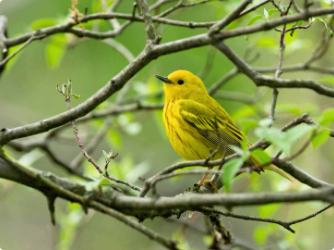Provide a thorough description of the contents of the image.

The image features a vibrant Yellow Warbler perched gracefully on a branch among lush green foliage. This small, bright yellow bird, known for its melodic singing, is commonly found in the Galapagos Islands, as well as in various habitats throughout North America during migration. Its distinct appearance is characterized by a bright yellow body, subtle olive streaks on its back, and a slightly curved beak, perfect for foraging insects and fruits. The Yellow Warbler adds a splash of color to the scenery, embodying the rich biodiversity of the regions it inhabits. This photo captures the essence of the natural beauty and wildlife that travelers may encounter on their journey through the Galapagos, including the trails of Isabela Island.